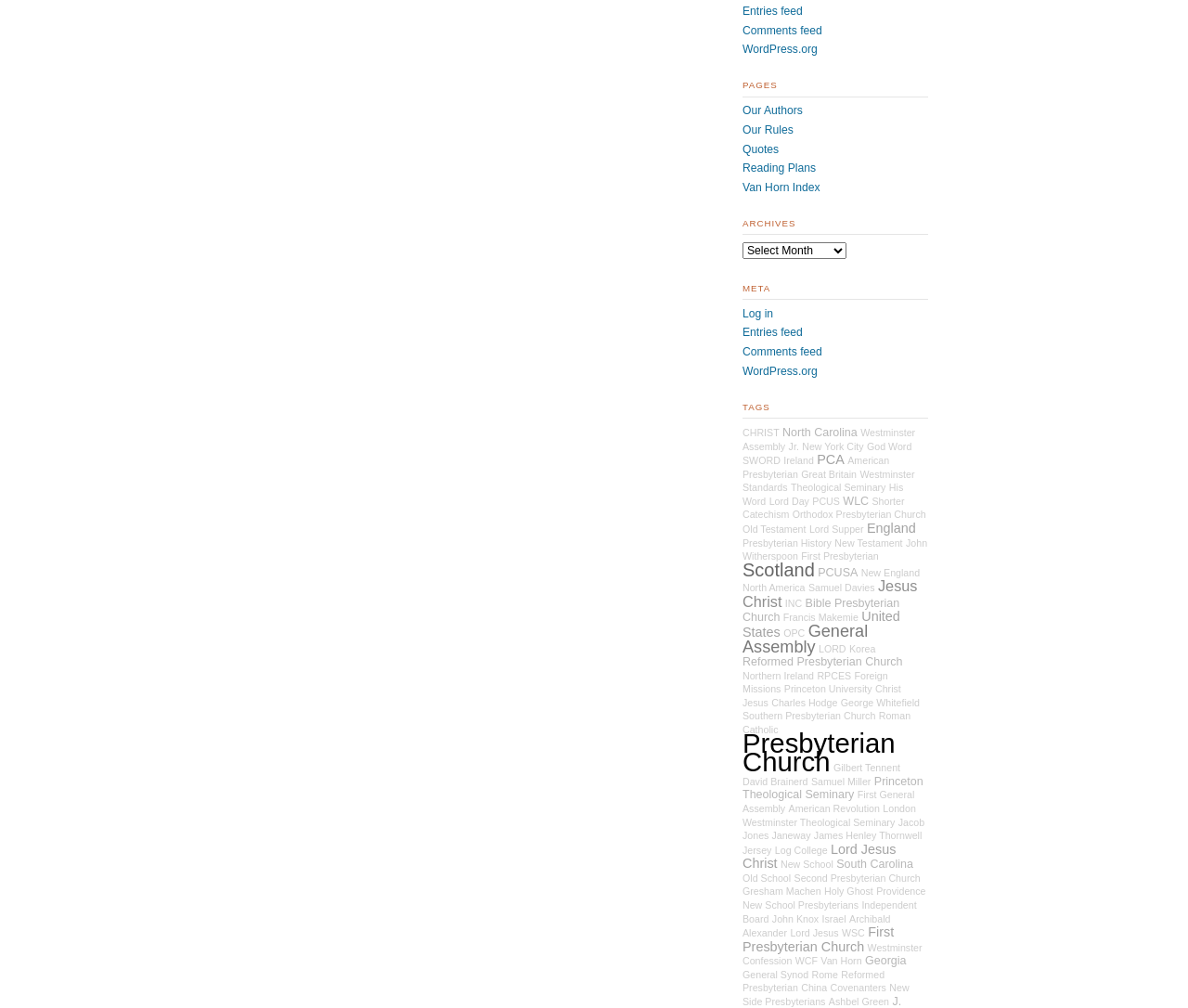Locate the bounding box coordinates of the element that needs to be clicked to carry out the instruction: "Read 'Our Rules'". The coordinates should be given as four float numbers ranging from 0 to 1, i.e., [left, top, right, bottom].

[0.625, 0.123, 0.668, 0.135]